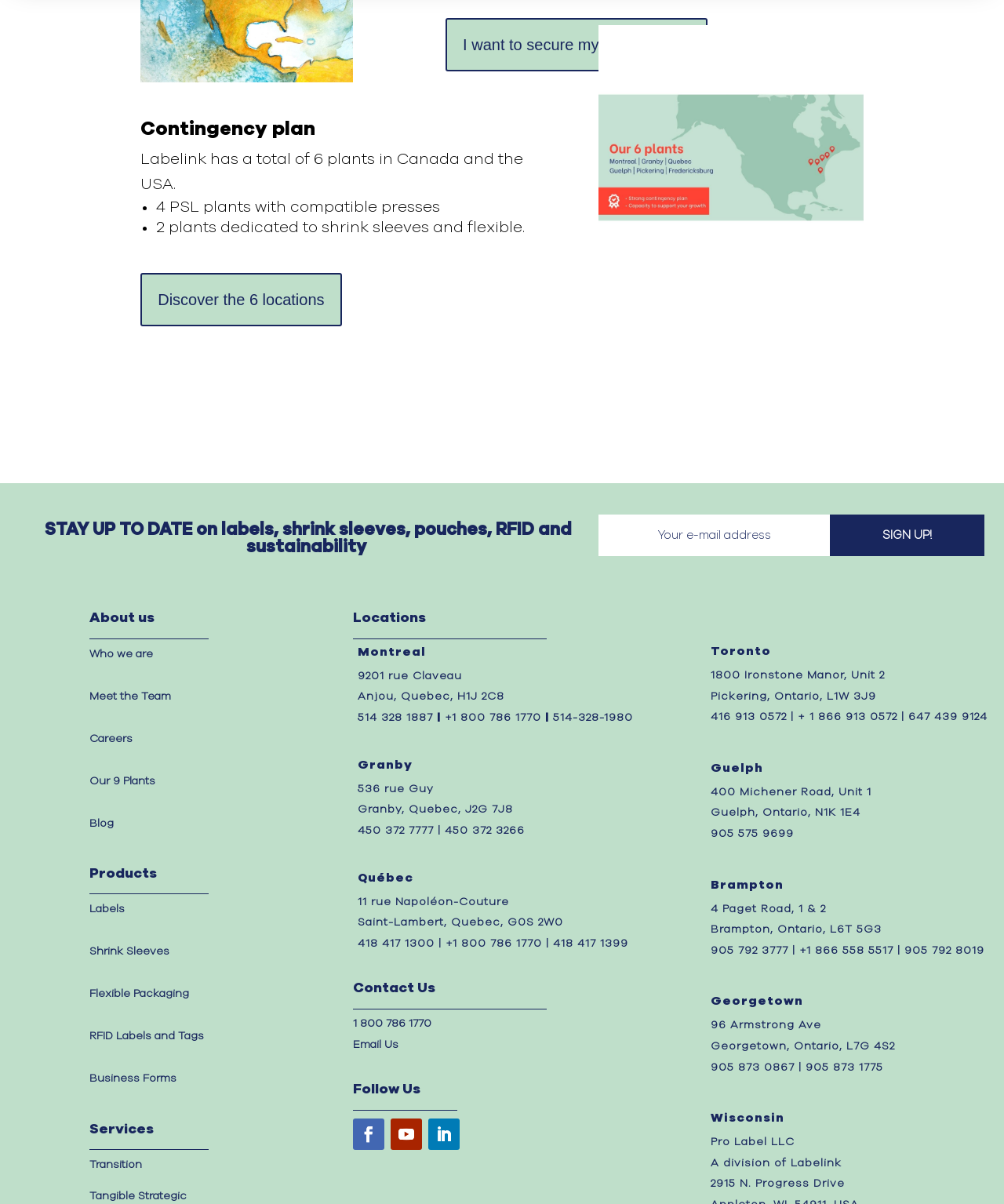Locate the bounding box coordinates of the area where you should click to accomplish the instruction: "Discover the 6 locations".

[0.14, 0.227, 0.34, 0.271]